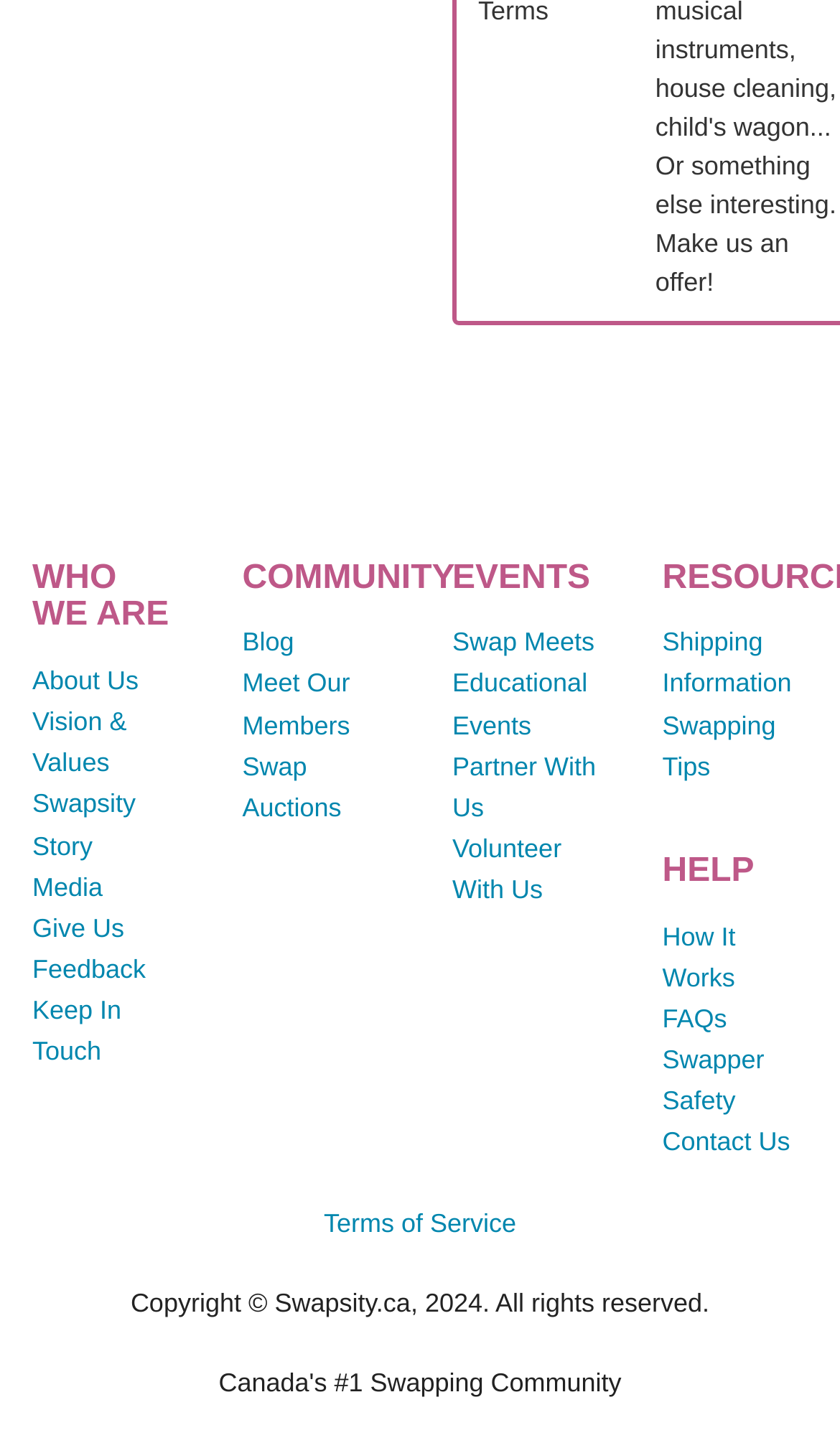Provide a brief response in the form of a single word or phrase:
What is the last link in the 'WHO WE ARE' category?

Give Us Feedback